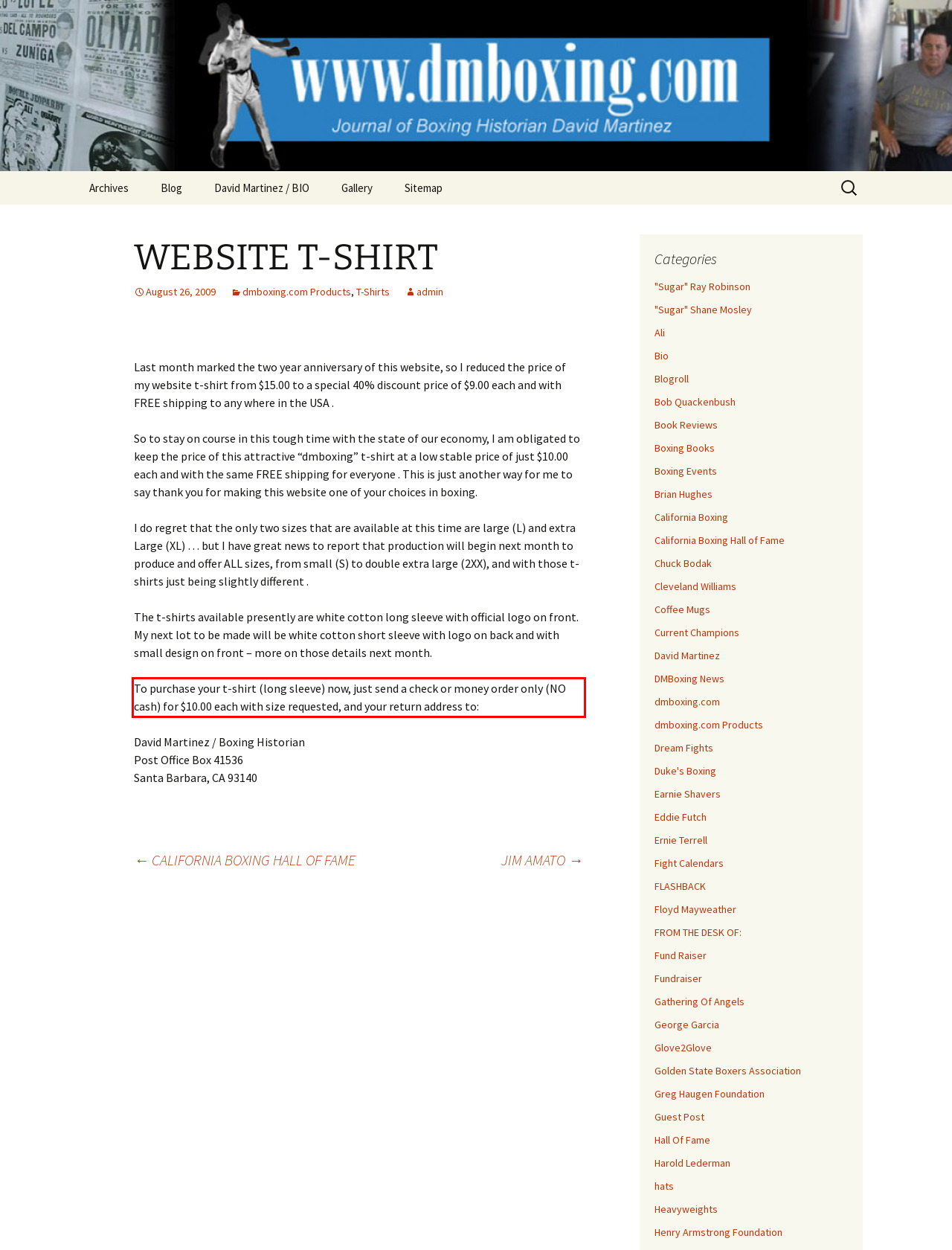Analyze the webpage screenshot and use OCR to recognize the text content in the red bounding box.

To purchase your t-shirt (long sleeve) now, just send a check or money order only (NO cash) for $10.00 each with size requested, and your return address to: